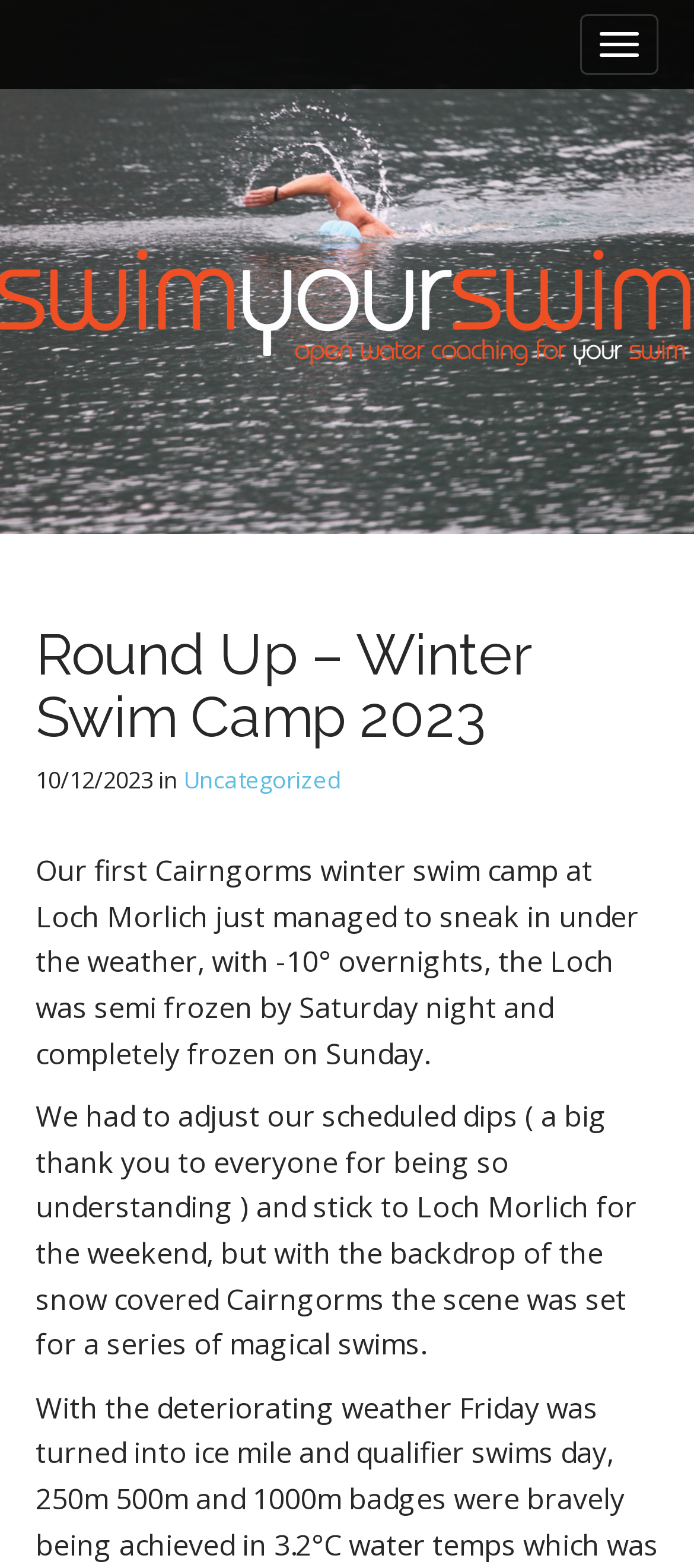Is the Loch frozen?
Provide an in-depth and detailed answer to the question.

Based on the text, it is mentioned that 'the Loch was semi frozen by Saturday night and completely frozen on Sunday', which indicates that the Loch is frozen.